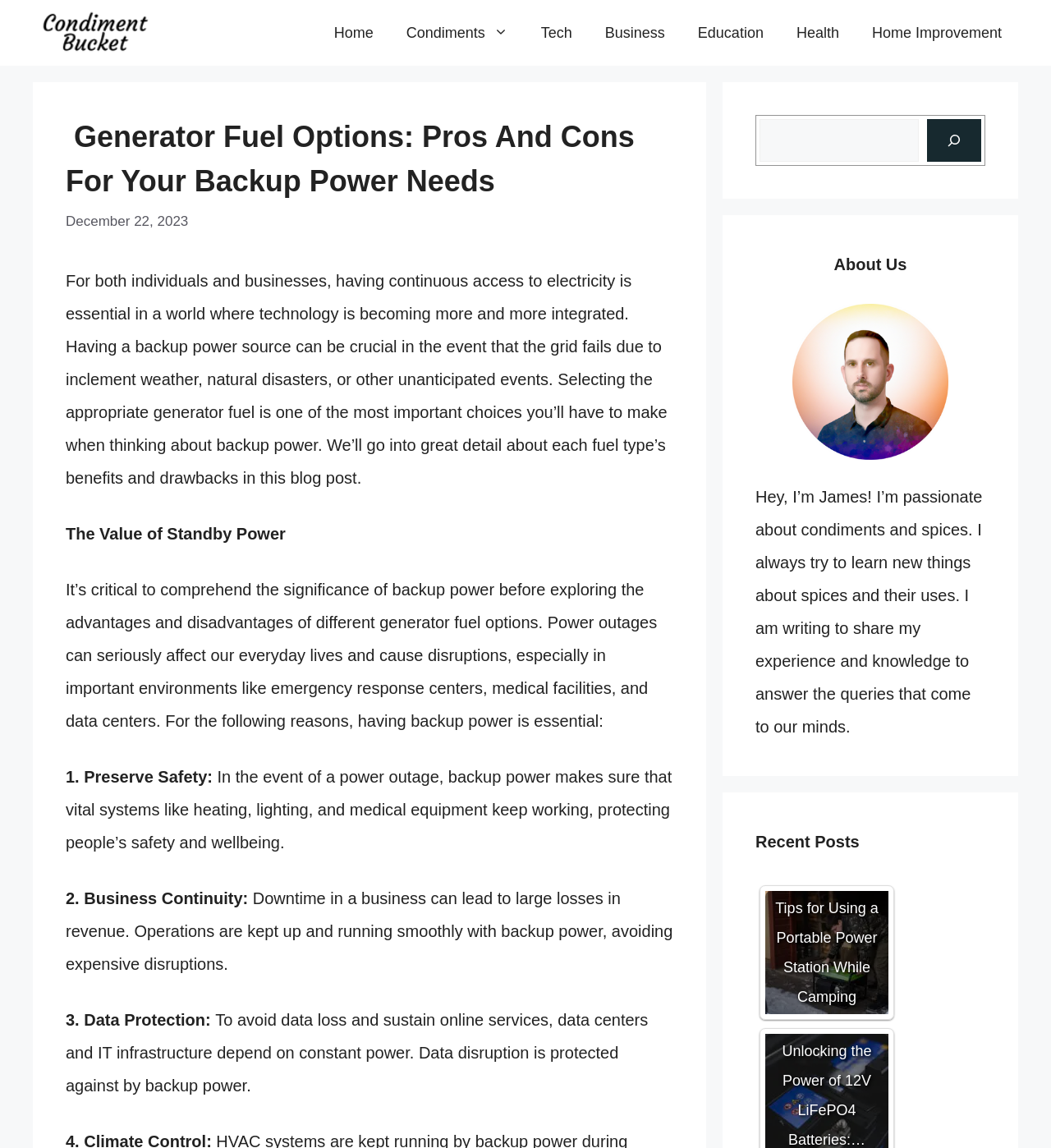What is the topic of the current blog post?
Answer with a single word or phrase, using the screenshot for reference.

Generator Fuel Options